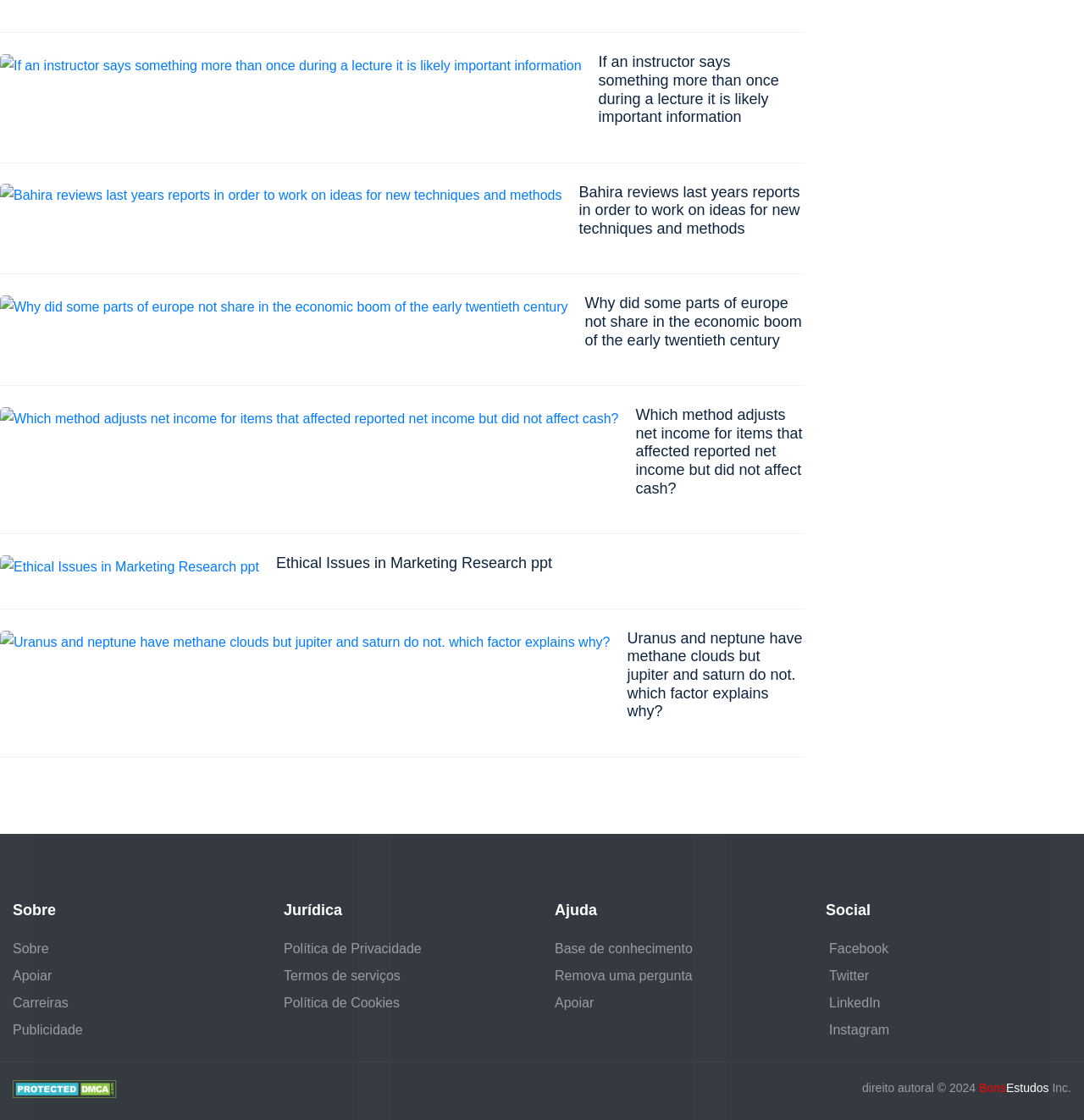Please determine the bounding box coordinates of the element's region to click for the following instruction: "Click on 'Sobre'".

[0.012, 0.805, 0.238, 0.827]